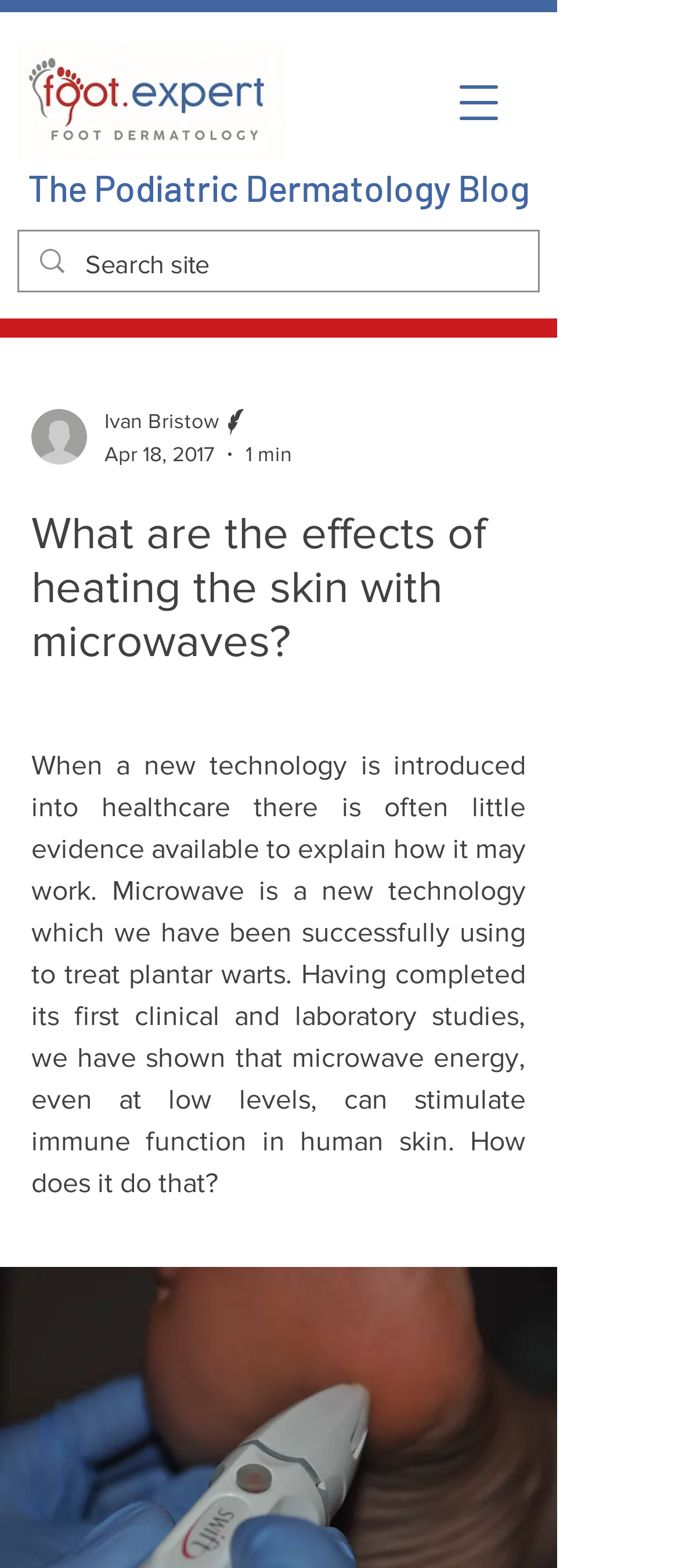Who is the author of the blog post?
Please provide a comprehensive answer based on the details in the screenshot.

I found the author's name by looking at the generic element 'Ivan Bristow' which is located near the writer's picture and the date of the post.